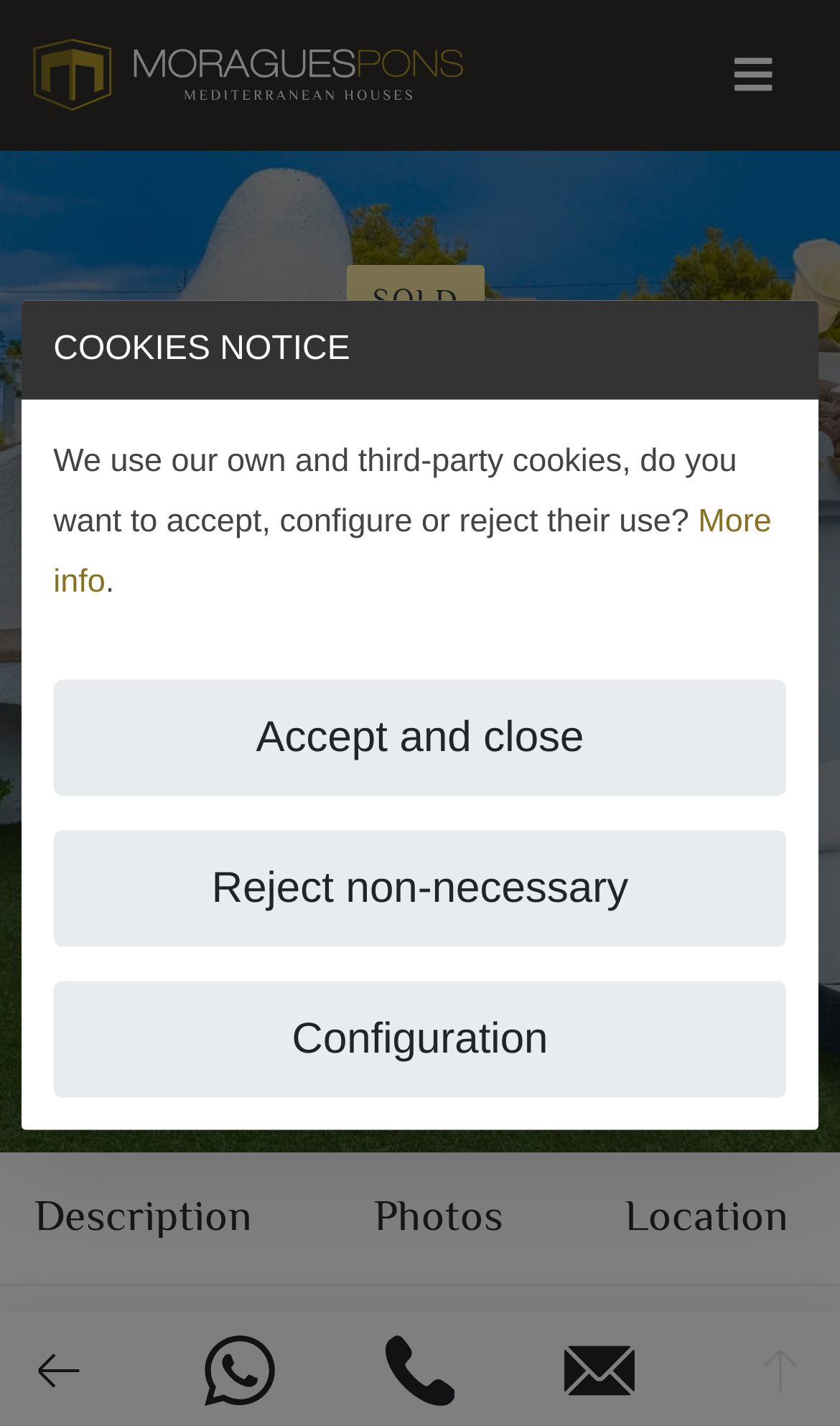What is the size of the plot?
Answer the question with a detailed and thorough explanation.

I obtained this answer by reading the text '1,540m²' which is part of the villa's description and indicates the size of the plot.